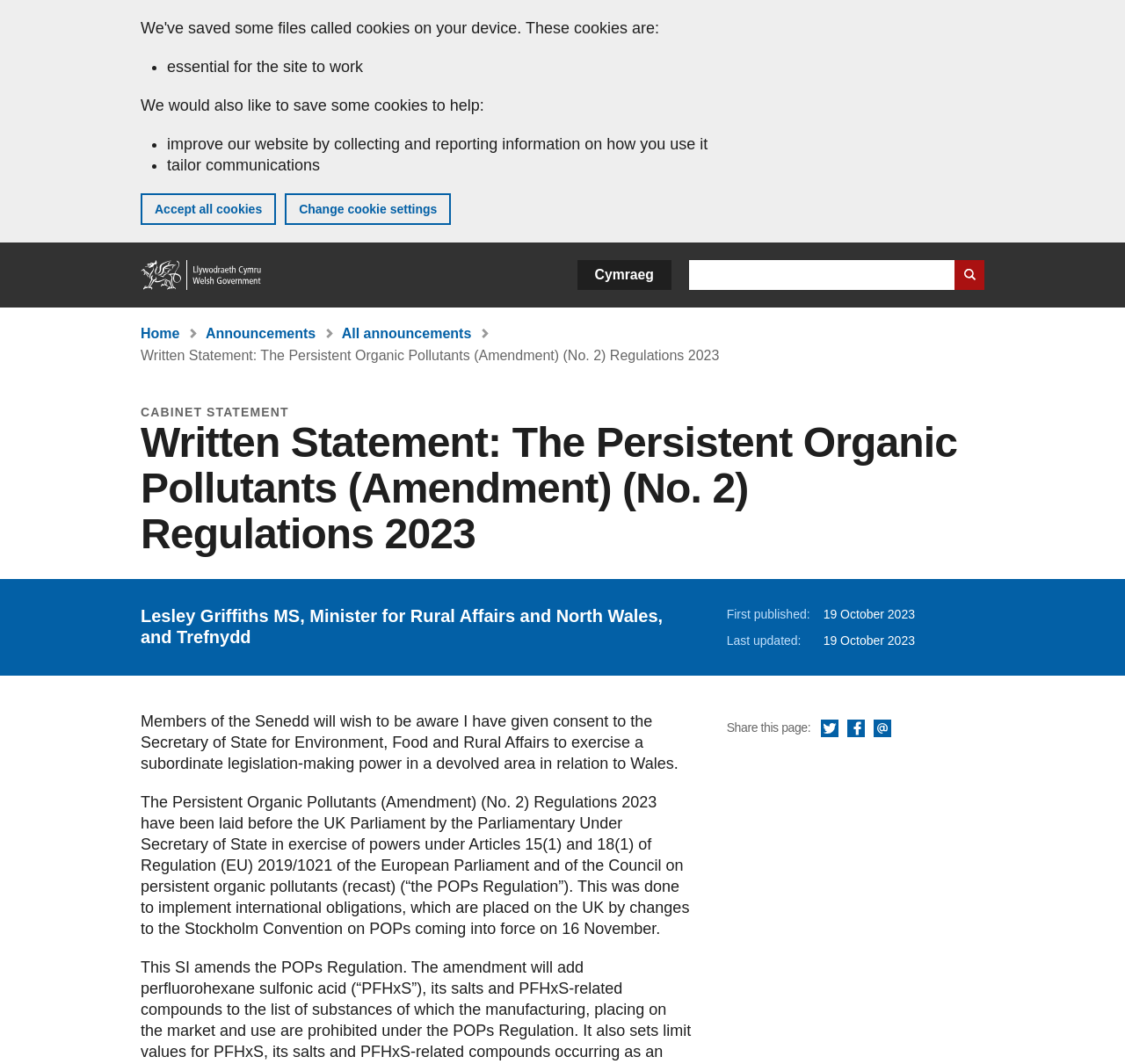Please identify the bounding box coordinates of the area that needs to be clicked to follow this instruction: "Share this page via Twitter".

[0.73, 0.676, 0.746, 0.694]